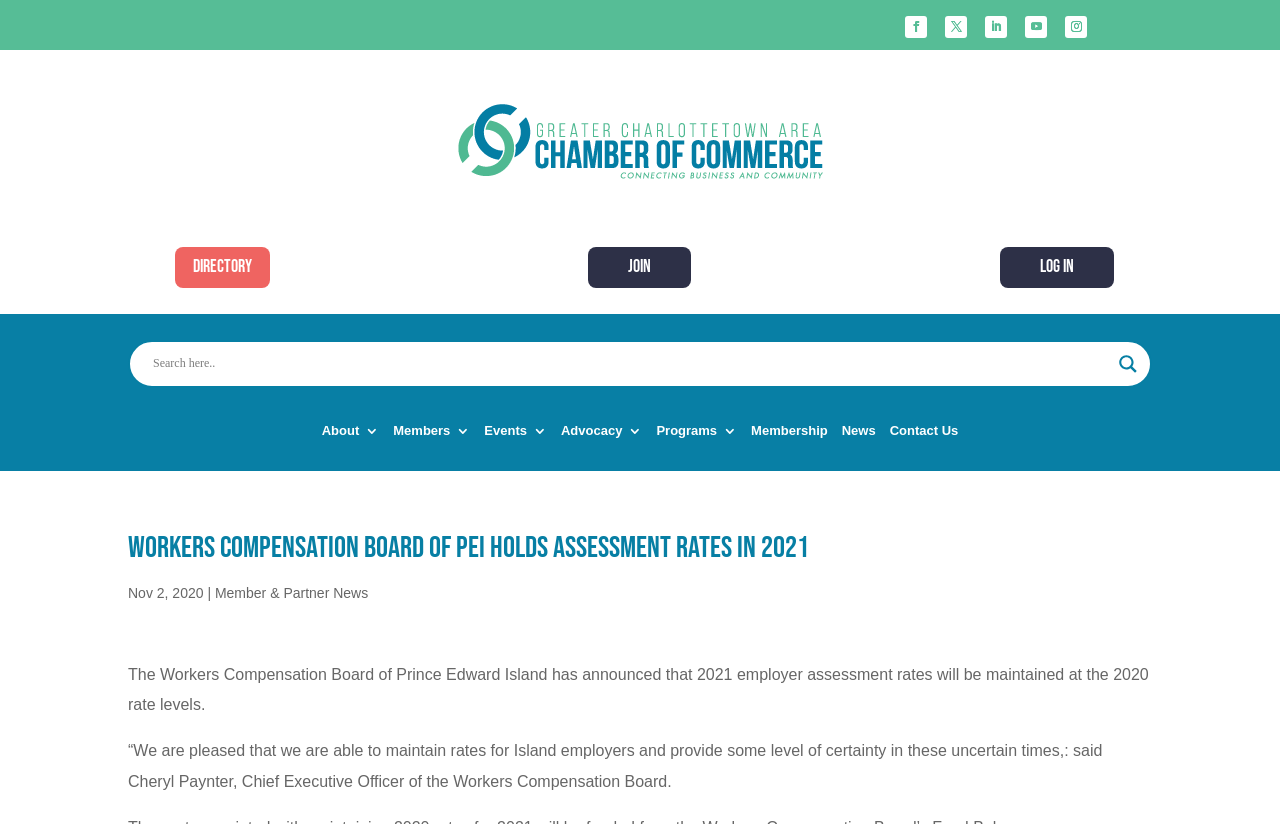Produce a meticulous description of the webpage.

The webpage is about the Workers Compensation Board of PEI holding assessment rates in 2021. At the top right corner, there are five social media links represented by icons. Below them, there is a logo image. The main navigation menu is located at the top center, consisting of links to "DIRECTORY", "JOIN", and "LOG IN". 

On the top right side, there is a search form with a search input box and a search magnifier button. The search input box is accompanied by a disabled autocomplete input box. 

Below the navigation menu, there are six main links: "About", "Members", "Events", "Advocacy", "Programs", and "Membership". These links are followed by "News" and "Contact Us" links. 

The main content of the webpage is an article with a heading that matches the title of the webpage. The article is dated "Nov 2, 2020" and is categorized under "Member & Partner News". The article announces that the Workers Compensation Board of Prince Edward Island will maintain the 2021 employer assessment rates at the 2020 rate levels. It also includes a quote from the Chief Executive Officer of the Workers Compensation Board, Cheryl Paynter.